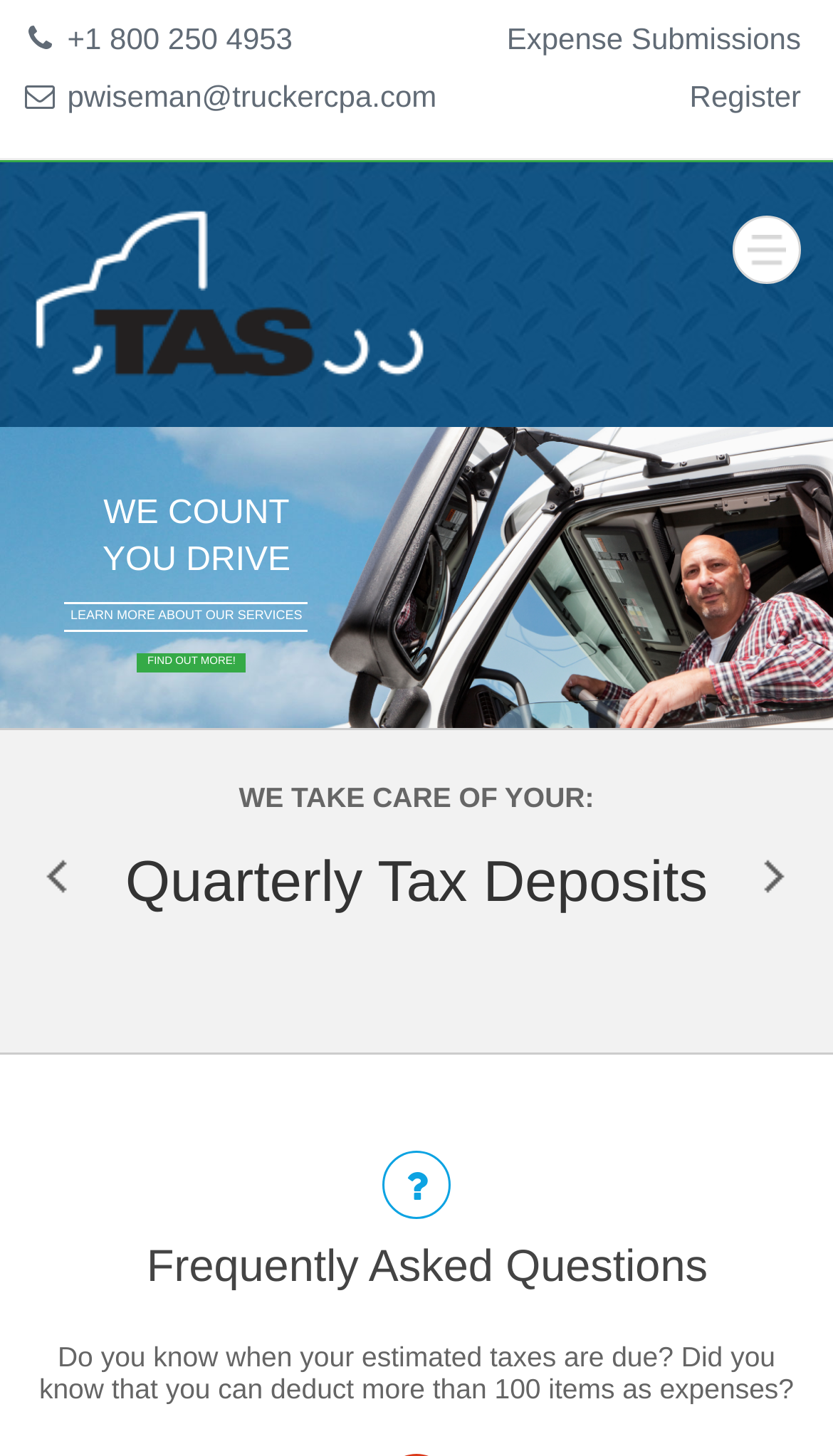Look at the image and write a detailed answer to the question: 
What is the phone number on the webpage?

The phone number can be found on the top part of the webpage, specifically in the static text element with bounding box coordinates [0.081, 0.015, 0.351, 0.038].